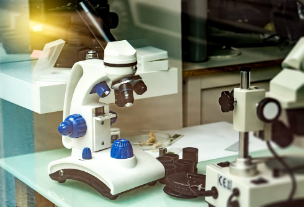What is the primary focus of the laboratory setting?
Refer to the image and provide a one-word or short phrase answer.

Precision and clarity